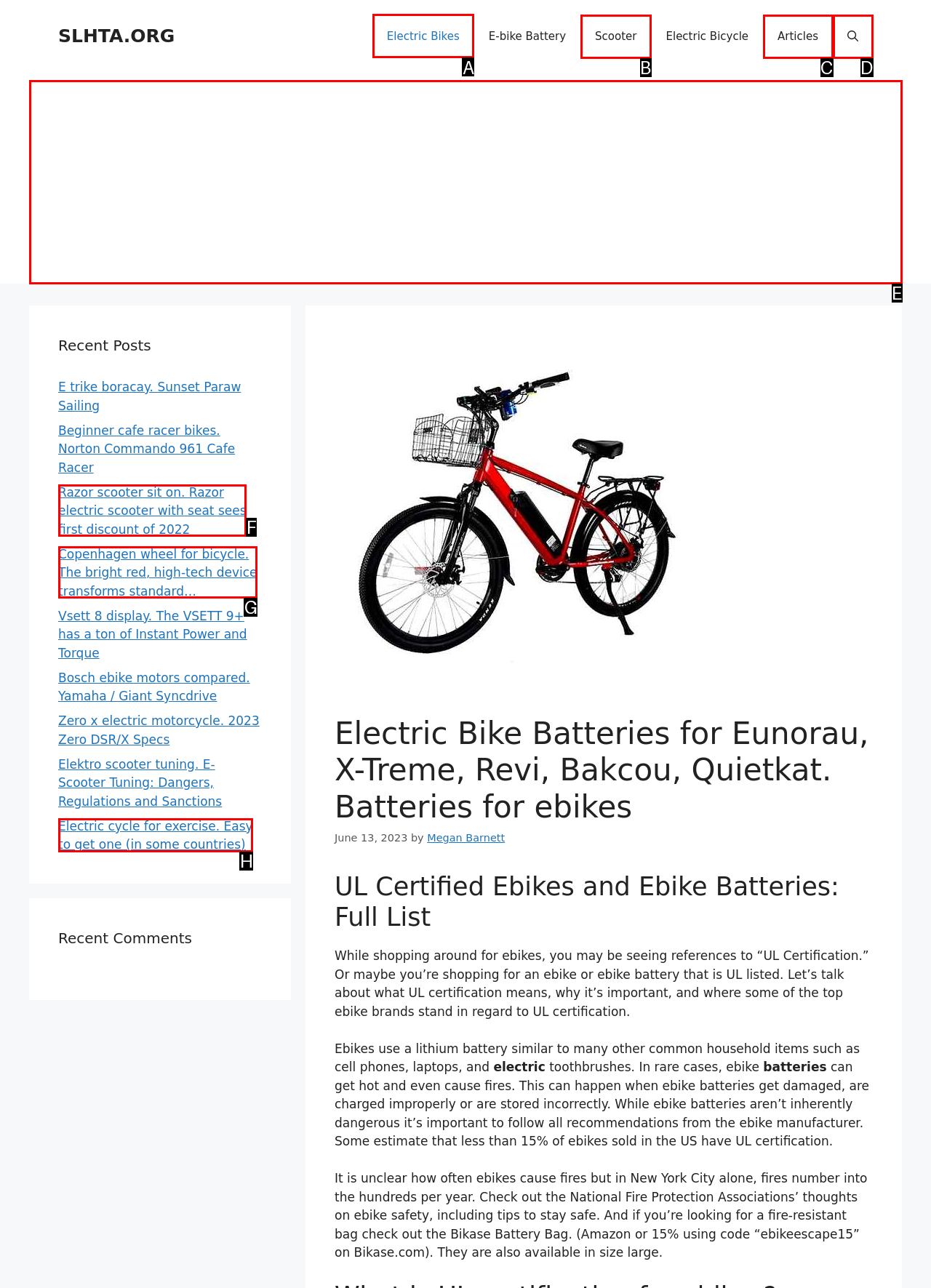Indicate which red-bounded element should be clicked to perform the task: Click on the 'Electric Bikes' link Answer with the letter of the correct option.

A